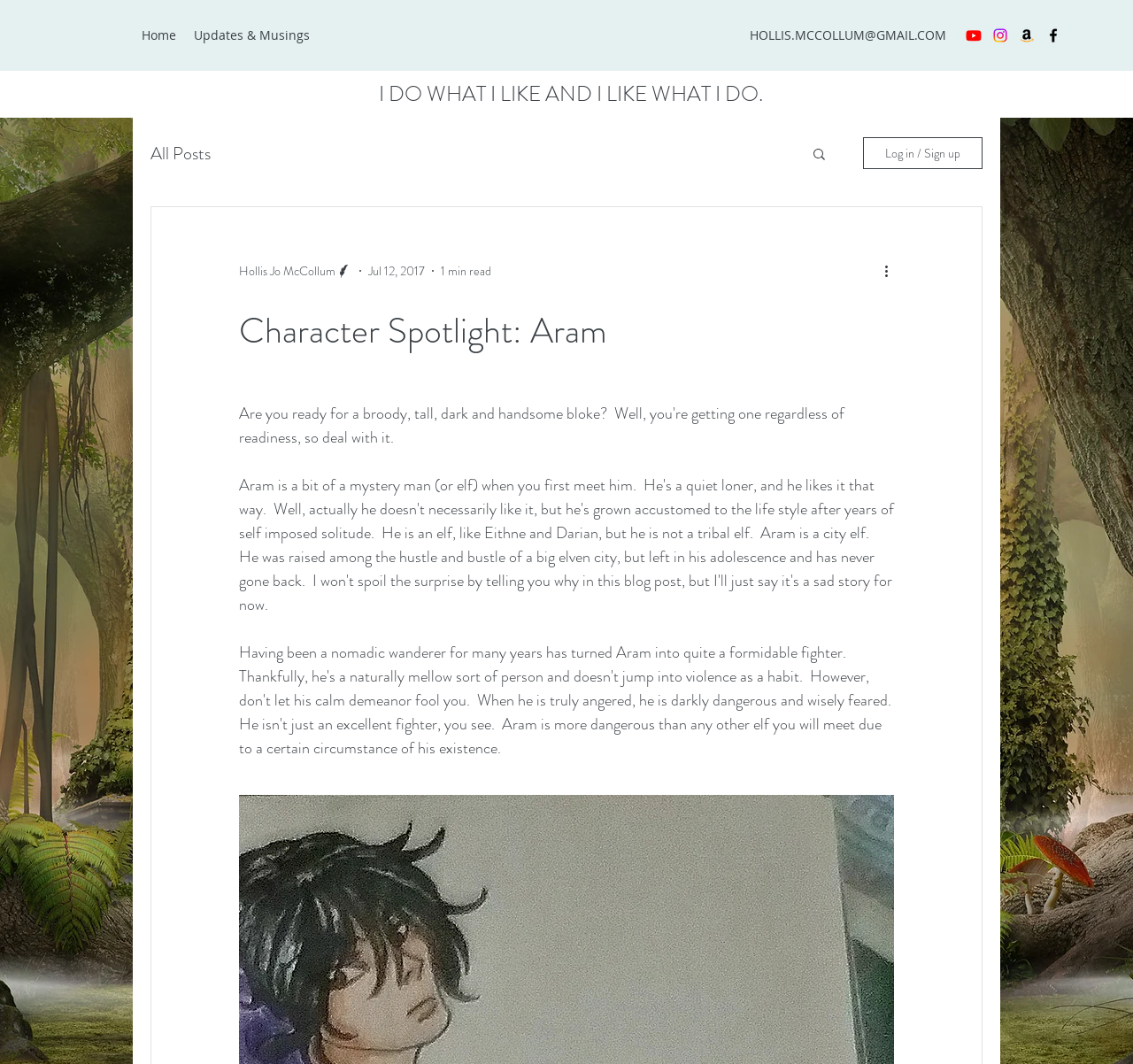Could you determine the bounding box coordinates of the clickable element to complete the instruction: "search for something"? Provide the coordinates as four float numbers between 0 and 1, i.e., [left, top, right, bottom].

[0.716, 0.137, 0.73, 0.155]